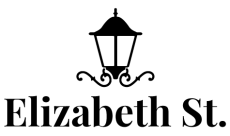Provide your answer in one word or a succinct phrase for the question: 
What kind of street is Elizabeth St. known for?

Vibrant